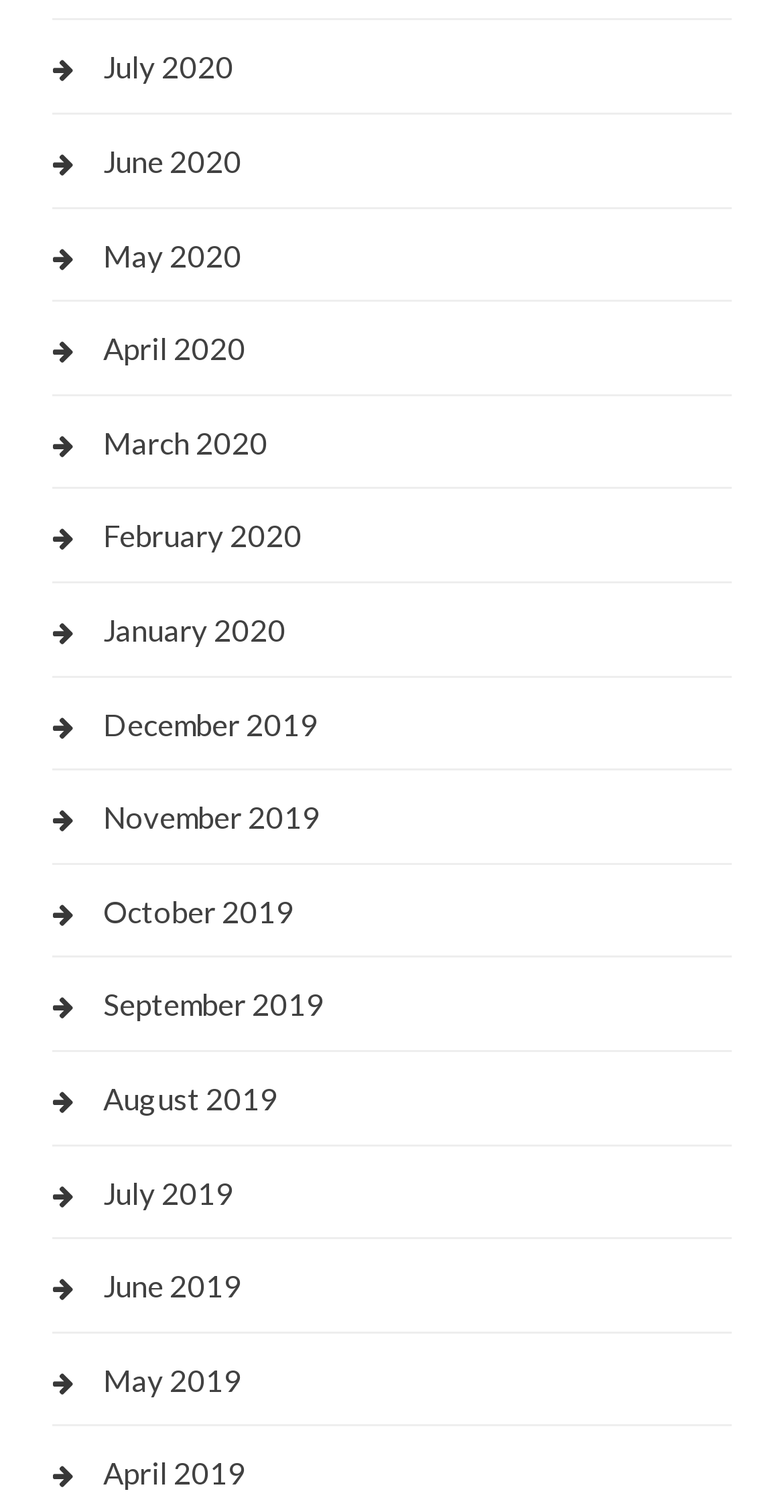Are the months listed in chronological order?
Refer to the image and provide a detailed answer to the question.

I looked at the list of links and found that the months are listed in reverse chronological order, with the most recent month, July 2020, first, and the earliest month, July 2019, last.